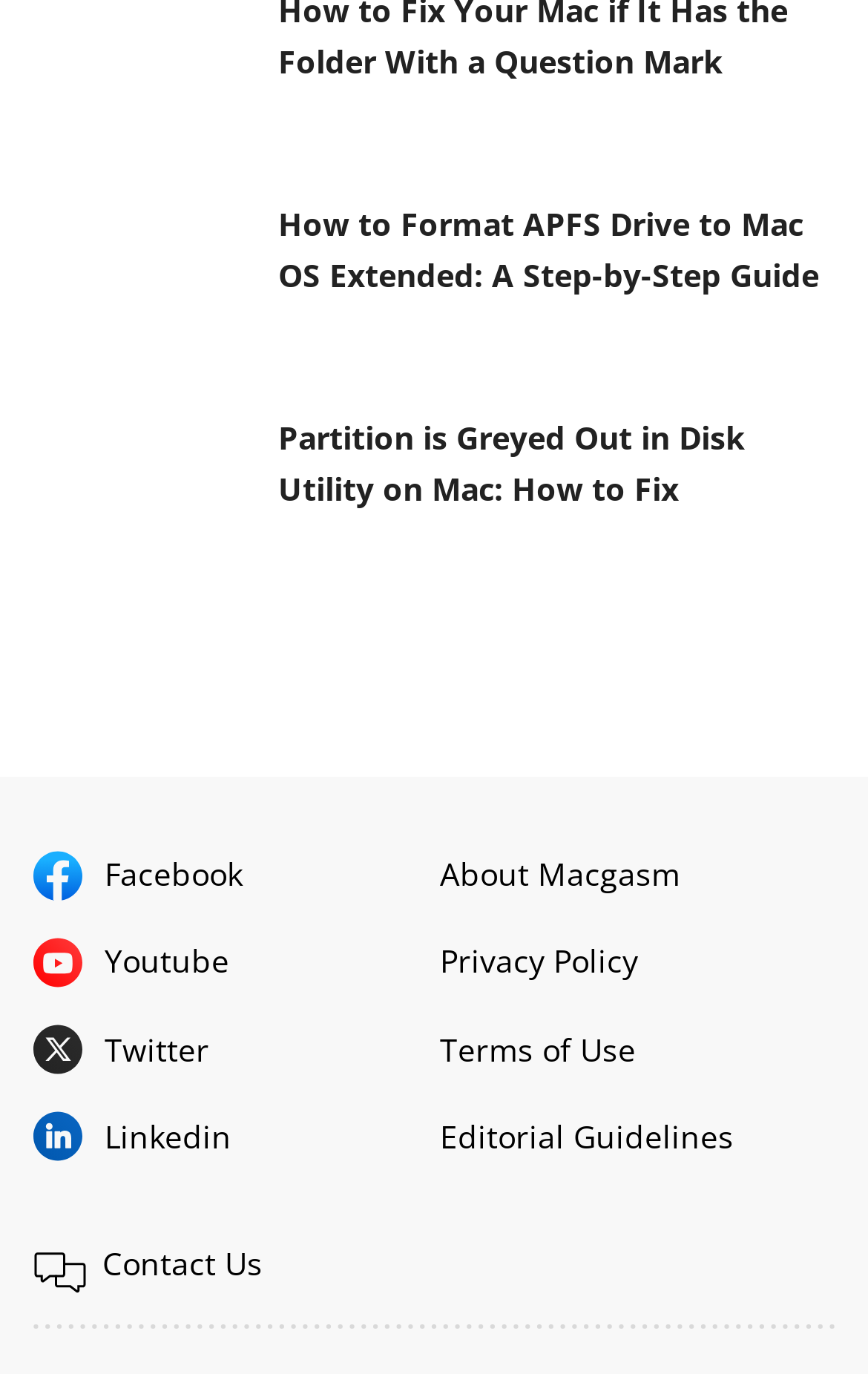Determine the bounding box coordinates of the section to be clicked to follow the instruction: "Contact Us". The coordinates should be given as four float numbers between 0 and 1, formatted as [left, top, right, bottom].

[0.038, 0.904, 0.303, 0.935]